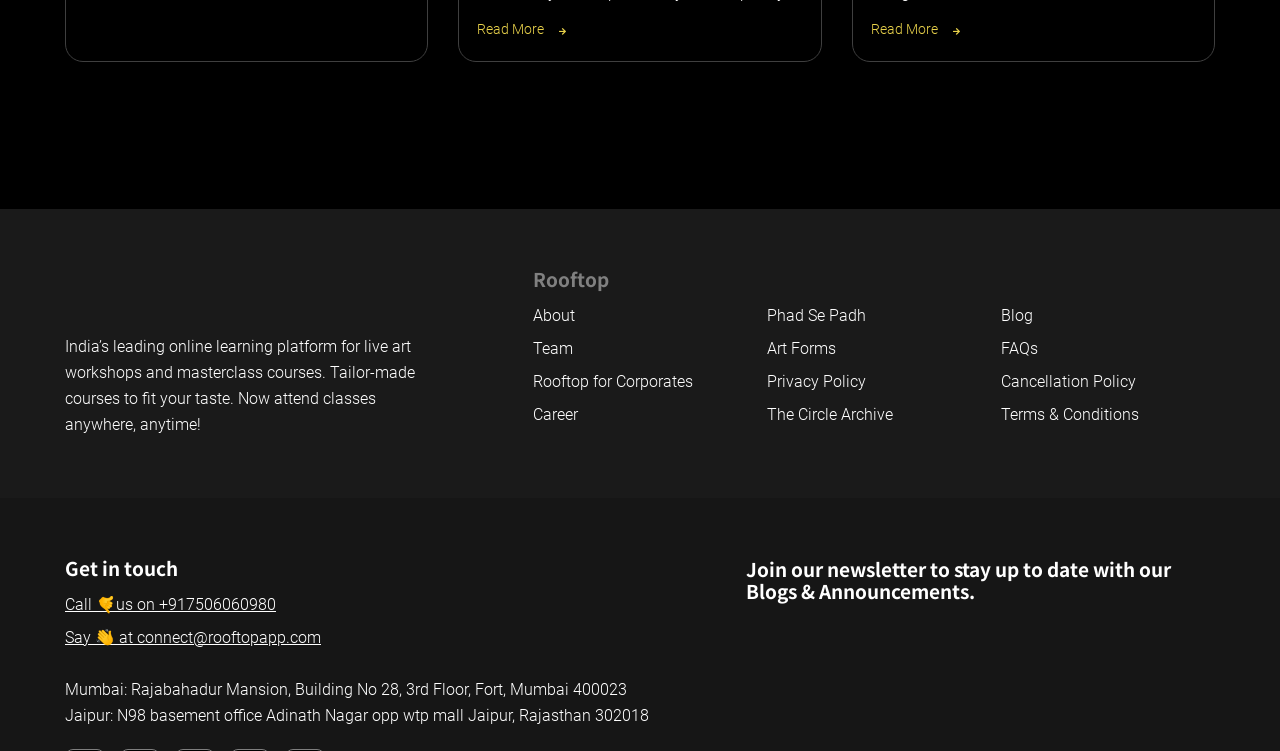What is the name of the online learning platform?
Examine the image closely and answer the question with as much detail as possible.

The name of the online learning platform can be determined by looking at the heading element with the text 'Rooftop' and the image with the description 'rooftop'. This suggests that the platform is called Rooftop.